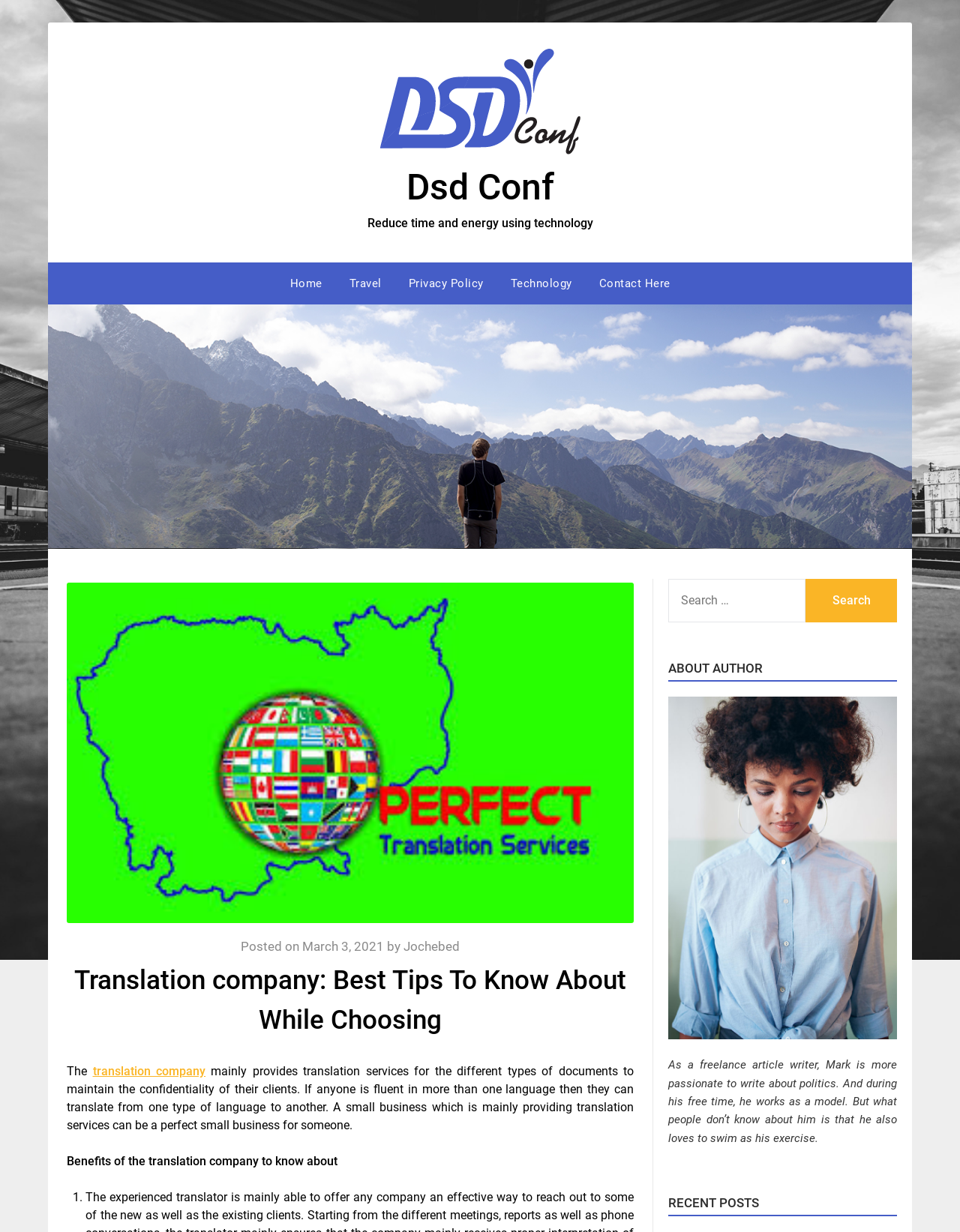Generate a thorough description of the webpage.

The webpage is about a translation company, with the title "Translation company: Best Tips To Know About While Choosing" displayed prominently at the top. Below the title, there is a horizontal navigation menu with links to "Home", "Travel", "Privacy Policy", "Technology", and "Contact Here". 

To the left of the navigation menu, there is a logo image of "Dsd Conf" with a corresponding link. Above the logo, there is a link to "Dsd Conf" with a small image of the same logo. 

The main content of the webpage is divided into sections. The first section has a heading "Translation company: Best Tips To Know About While Choosing" and a subheading "Posted on March 3, 2021 by Jochebed". The text in this section describes the services provided by the translation company, including translation of different types of documents while maintaining confidentiality.

Below this section, there is a list of benefits of the translation company, with each point numbered starting from "1.". 

On the right side of the webpage, there is a search box with a label "SEARCH FOR:" and a "Search" button. 

Further down, there is a section about the author, with a heading "ABOUT AUTHOR" and a brief description of the author's interests and hobbies. 

Finally, there is a section with a heading "RECENT POSTS", although the content of this section is not specified.